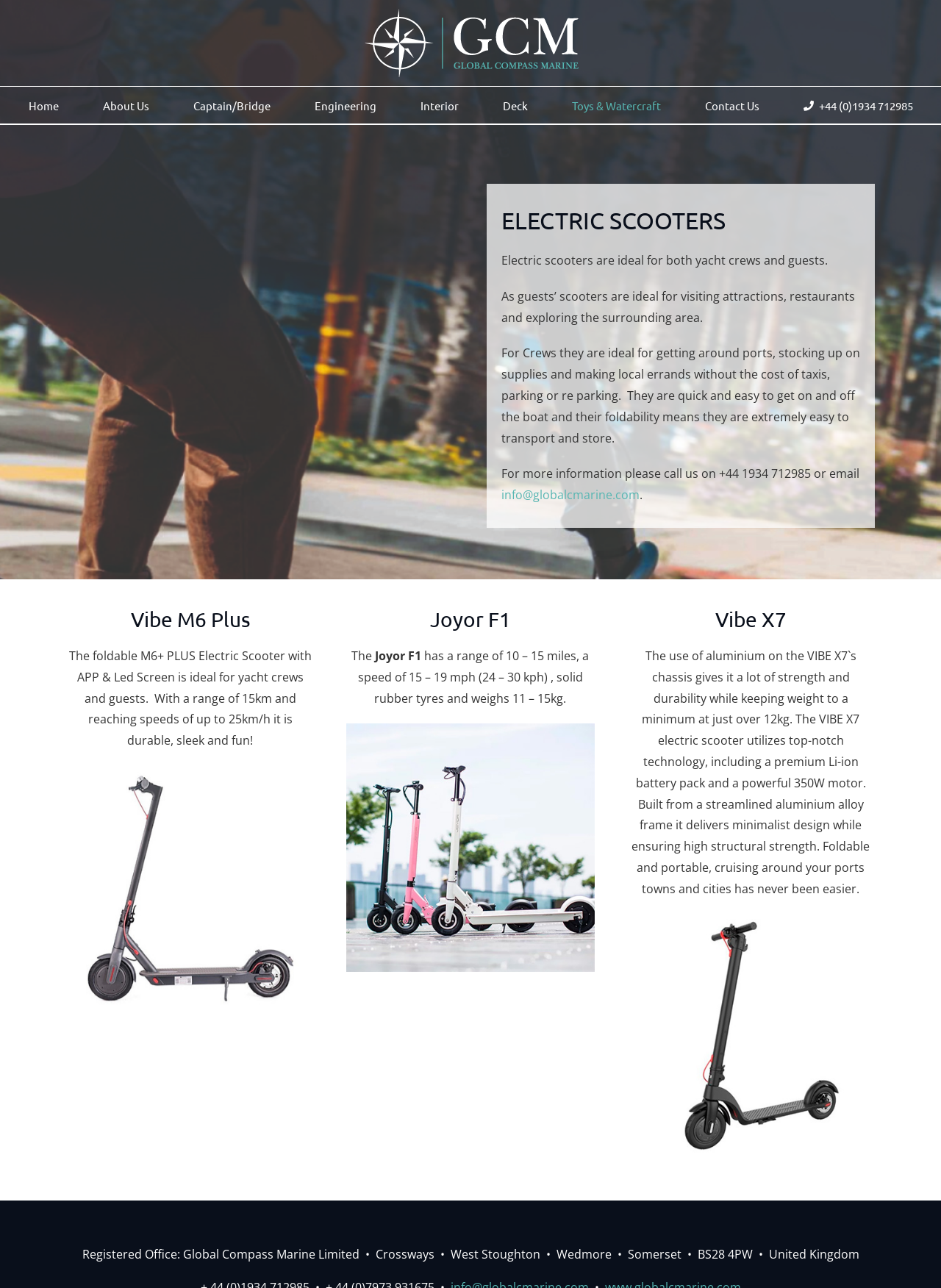Find the bounding box coordinates of the element I should click to carry out the following instruction: "Navigate to the Home page".

[0.03, 0.067, 0.062, 0.096]